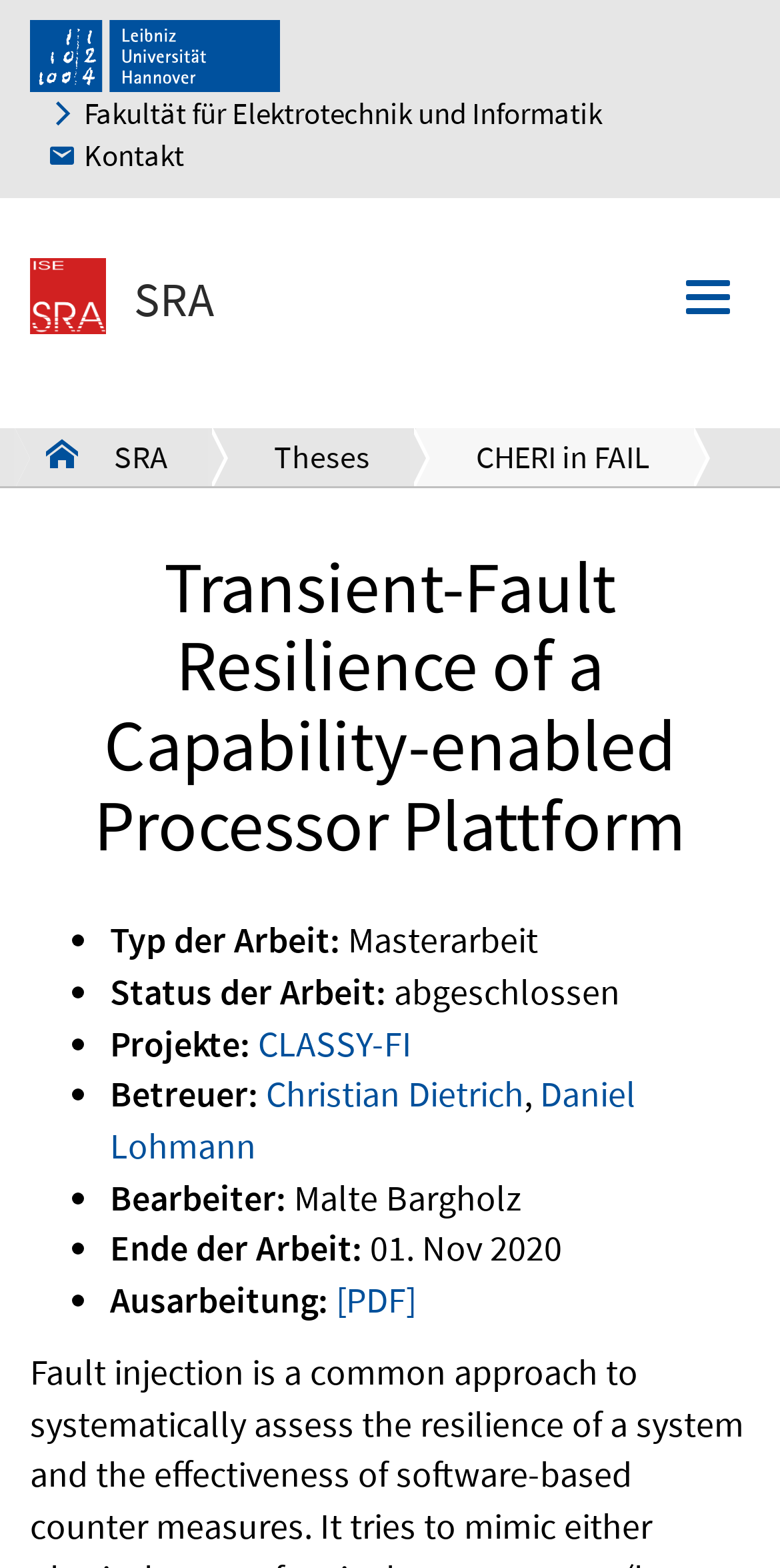Please identify the webpage's heading and generate its text content.

Transient-Fault Resilience of a Capability-enabled Processor Plattform